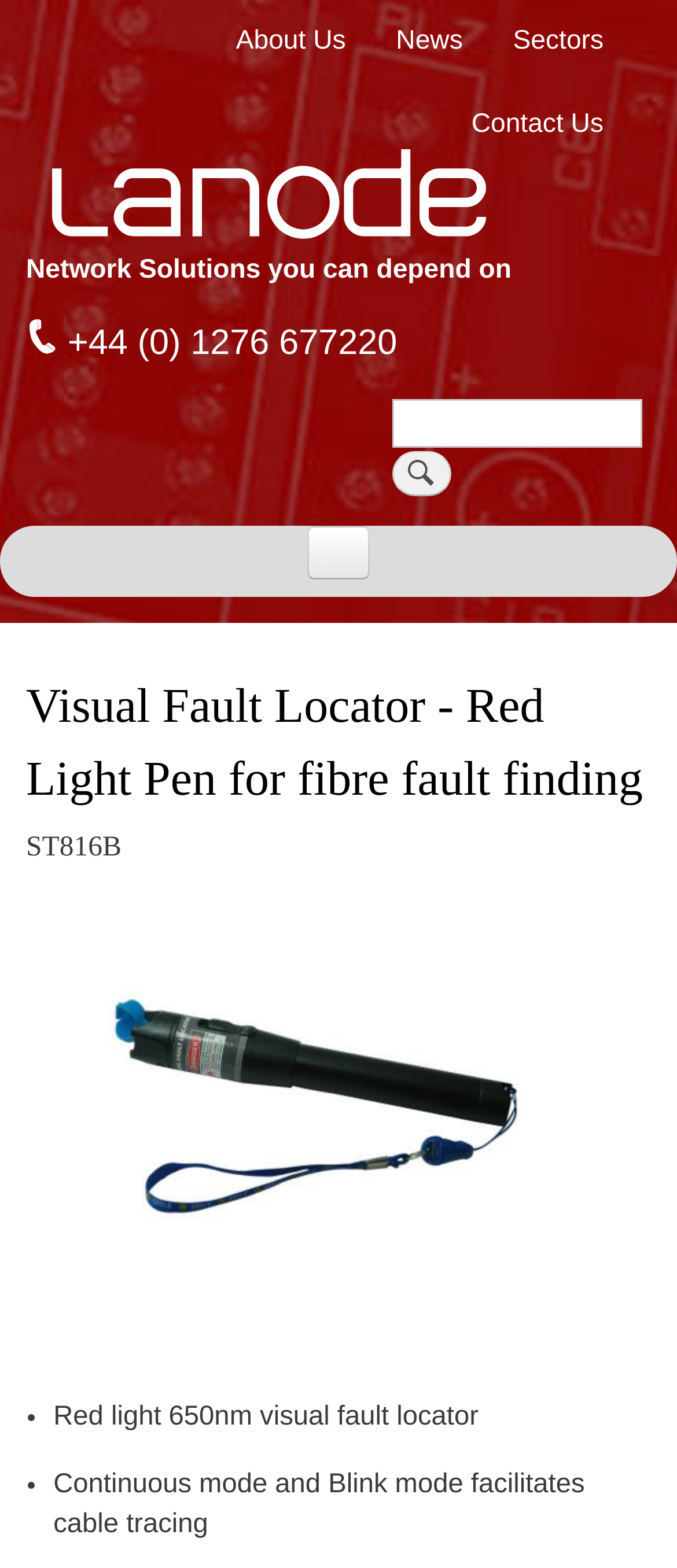Specify the bounding box coordinates of the region I need to click to perform the following instruction: "Click on the 'About Us' link". The coordinates must be four float numbers in the range of 0 to 1, i.e., [left, top, right, bottom].

[0.317, 0.0, 0.542, 0.053]